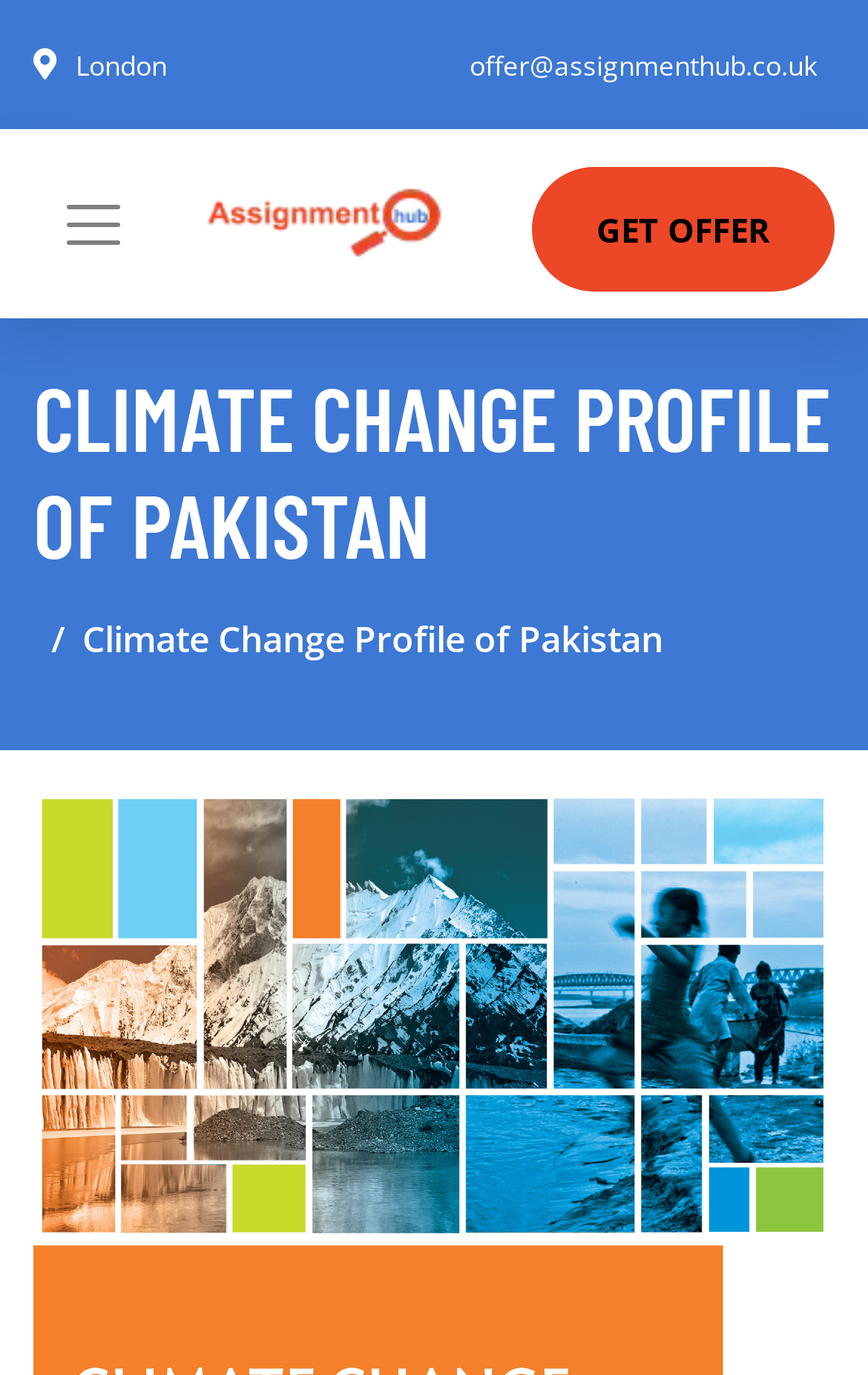Elaborate on the webpage's design and content in a detailed caption.

The webpage appears to be a content marketing agency's website, with a focus on promoting their services to boost a brand's online presence. At the top left of the page, there is a link to "London", and to the right of it, an email address "offer@assignmenthub.co.uk" is displayed. Below these links, a prominent link "Content Marketing Agency | Get Real Results With Us" is centered, accompanied by an image with the same description. 

To the right of this link, a call-to-action button "GET OFFER" is placed. On the top right corner, a toggle navigation button is located, which controls the navigation menu when expanded. 

The main content of the page is headed by a large heading "CLIMATE CHANGE PROFILE OF PAKISTAN", which spans across the page. Below this heading, a breadcrumb navigation menu is displayed, with a static text "Climate Change Profile of Pakistan" within it.